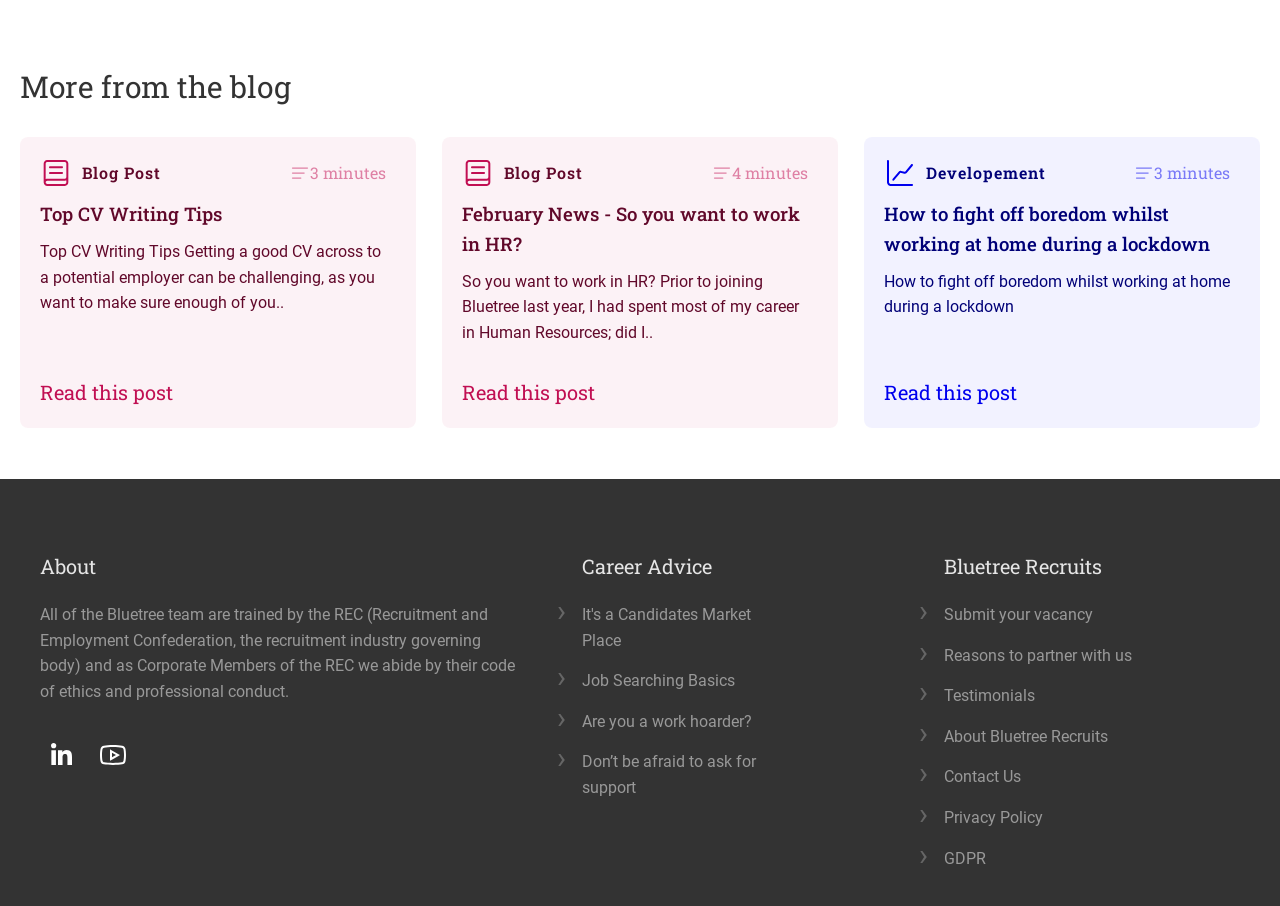Answer the question with a single word or phrase: 
What social media platform can users connect with the company on?

LinkedIn